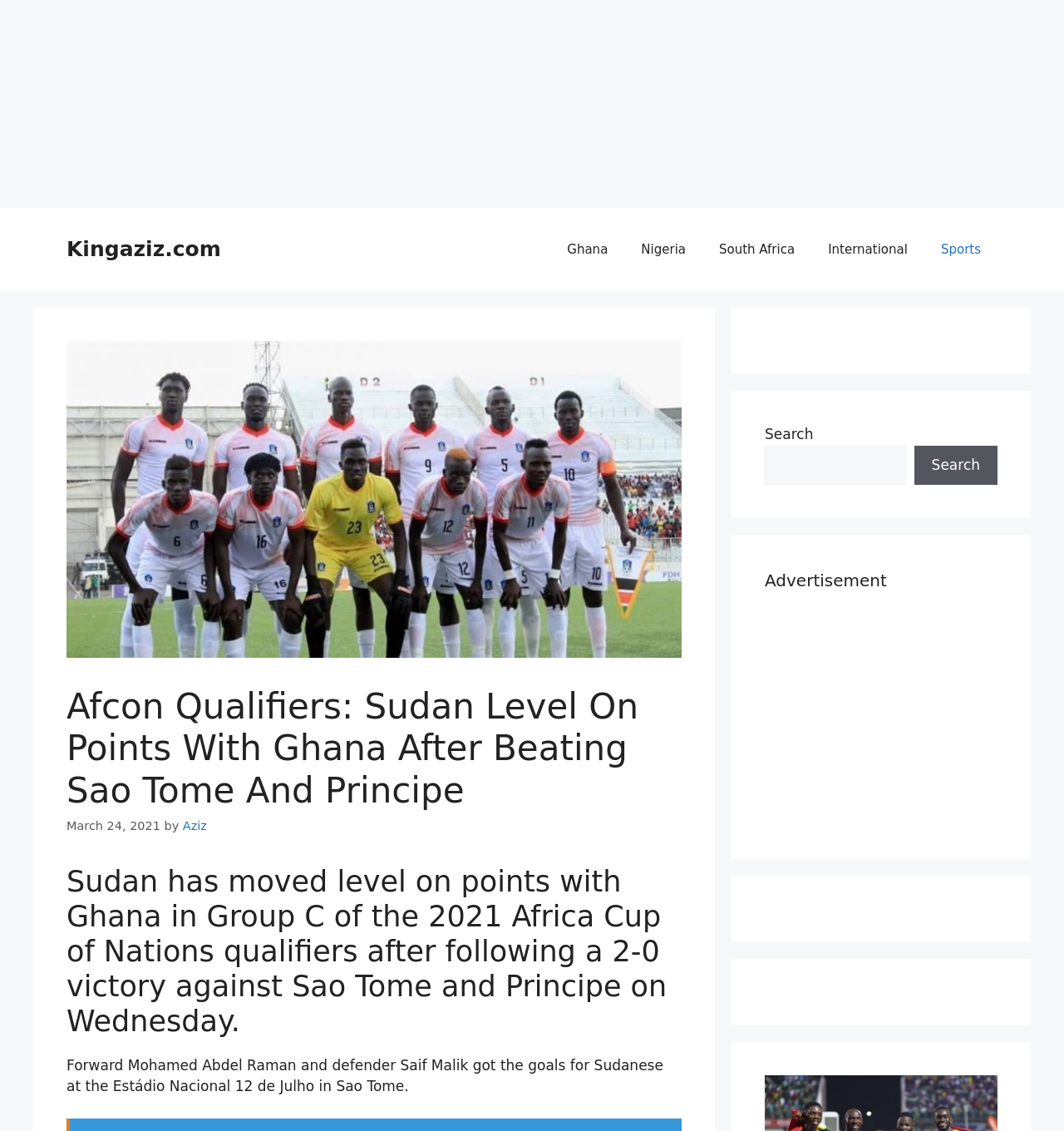Identify the bounding box coordinates for the region of the element that should be clicked to carry out the instruction: "Click on Ghana". The bounding box coordinates should be four float numbers between 0 and 1, i.e., [left, top, right, bottom].

[0.517, 0.199, 0.587, 0.243]